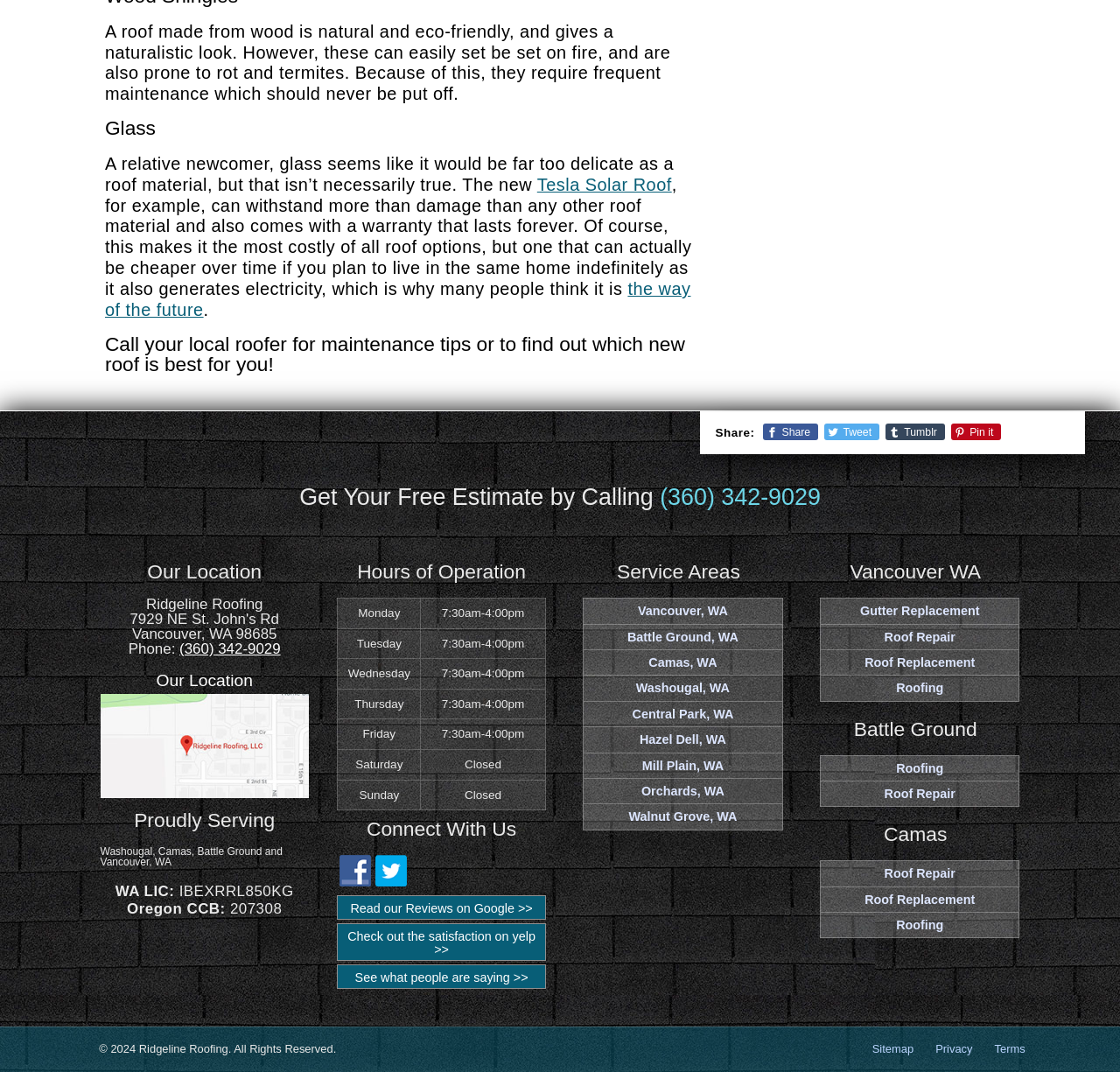What city is Ridgeline Roofing located in?
Look at the image and provide a detailed response to the question.

The location of Ridgeline Roofing is mentioned in the text as 'Ridgeline Roofing, Vancouver, WA 98685'.